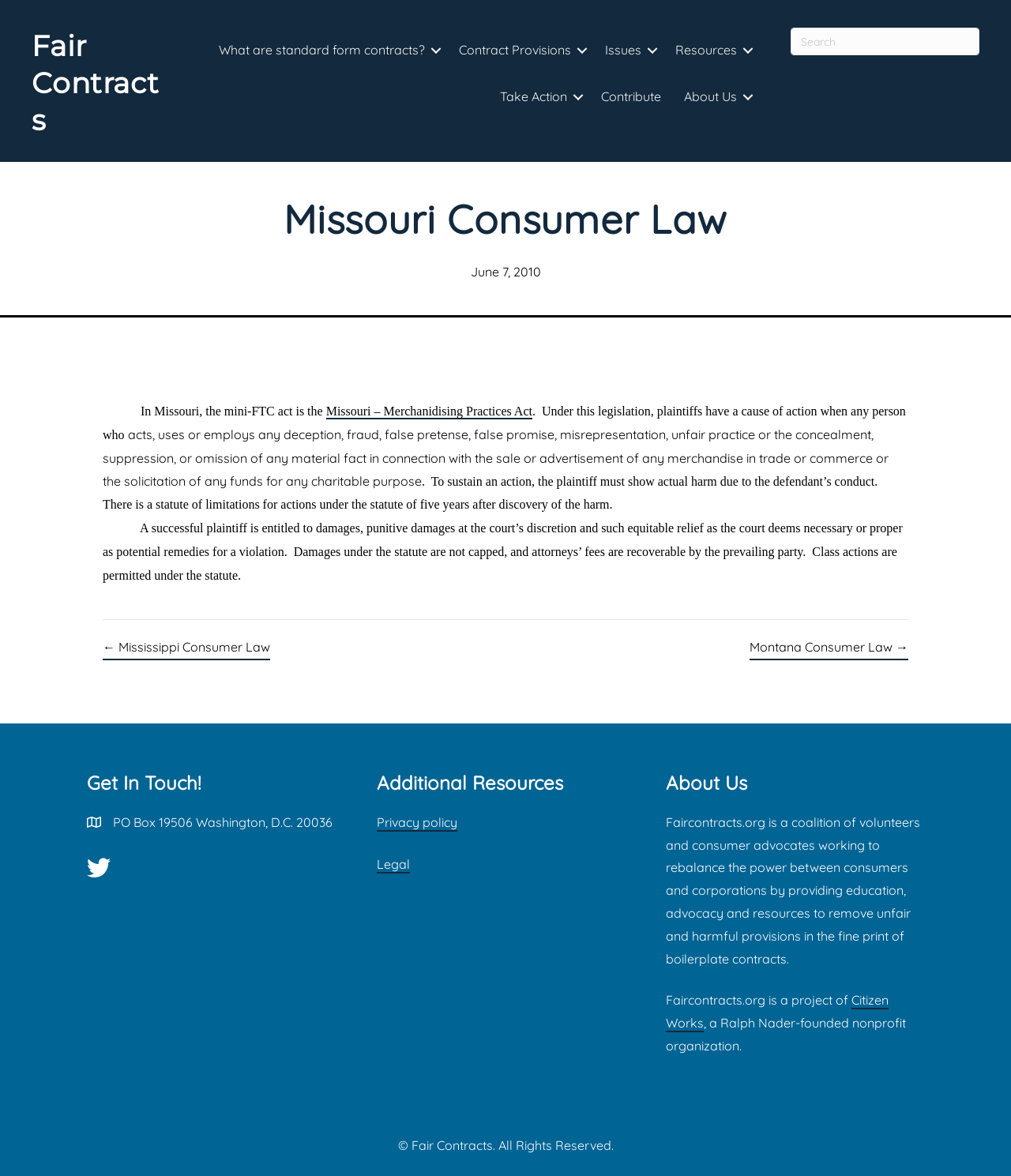Provide an in-depth caption for the webpage.

The webpage is about Missouri Consumer Law, specifically focusing on fair contracts. At the top, there is a heading "Fair Contracts" with a link to the same title. Below this, there are several links to related topics, including "What are standard form contracts?", "Contract Provisions", "Issues", "Resources", and "Take Action". 

On the left side, there is a main section with a heading "Missouri Consumer Law" and a subheading "June 7, 2010". Below this, there is a block of text discussing the Missouri Merchandising Practices Act, which allows plaintiffs to take action against deceptive business practices. The text explains the requirements for sustaining an action and the potential remedies.

To the right of this text, there is a search bar with a "Search" button. Below the search bar, there are links to "Contribute" and "About Us".

Further down the page, there is a navigation section labeled "Posts" with links to previous and next posts, specifically "Mississippi Consumer Law" and "Montana Consumer Law".

At the bottom of the page, there is a section with contact information, including a mailing address and links to "Privacy policy" and "Legal". There is also an "About Us" section, which describes Faircontracts.org as a coalition of volunteers and consumer advocates working to promote fair contracts. The section also mentions that Faircontracts.org is a project of Citizen Works, a nonprofit organization founded by Ralph Nader. Finally, there is a copyright notice at the very bottom of the page.